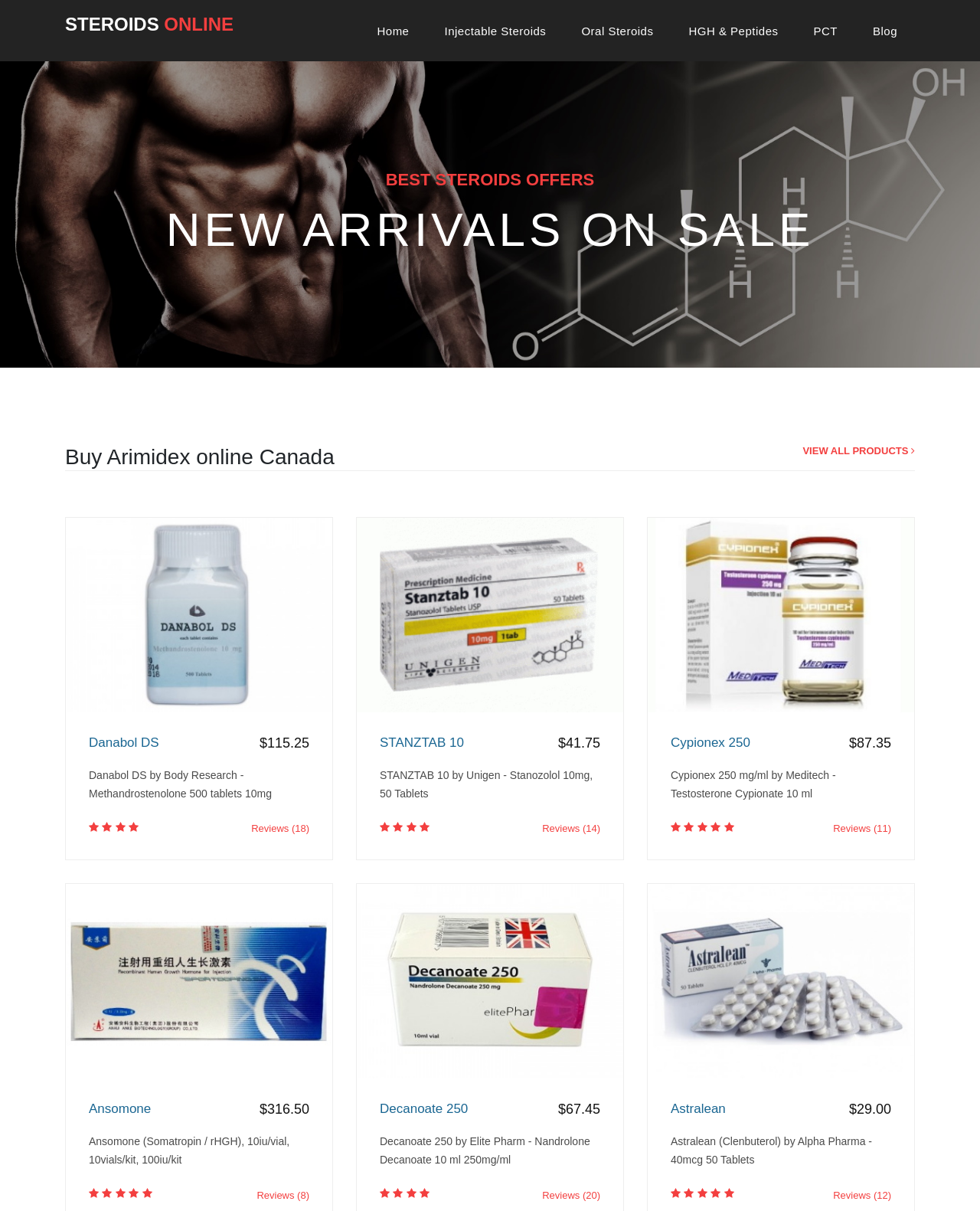Given the following UI element description: "parent_node: Ansomone", find the bounding box coordinates in the webpage screenshot.

[0.067, 0.804, 0.339, 0.815]